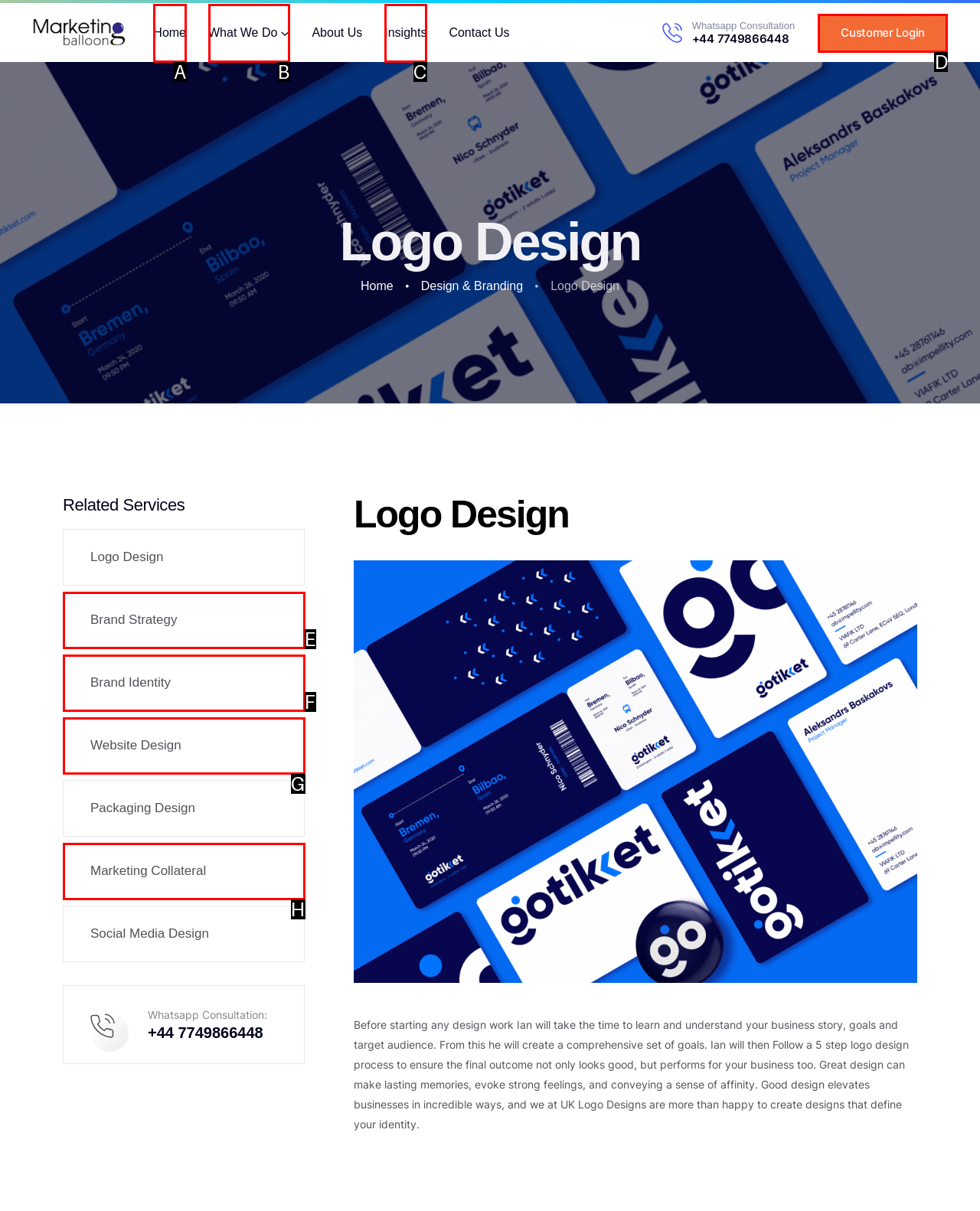From the options shown, which one fits the description: Insights? Respond with the appropriate letter.

C